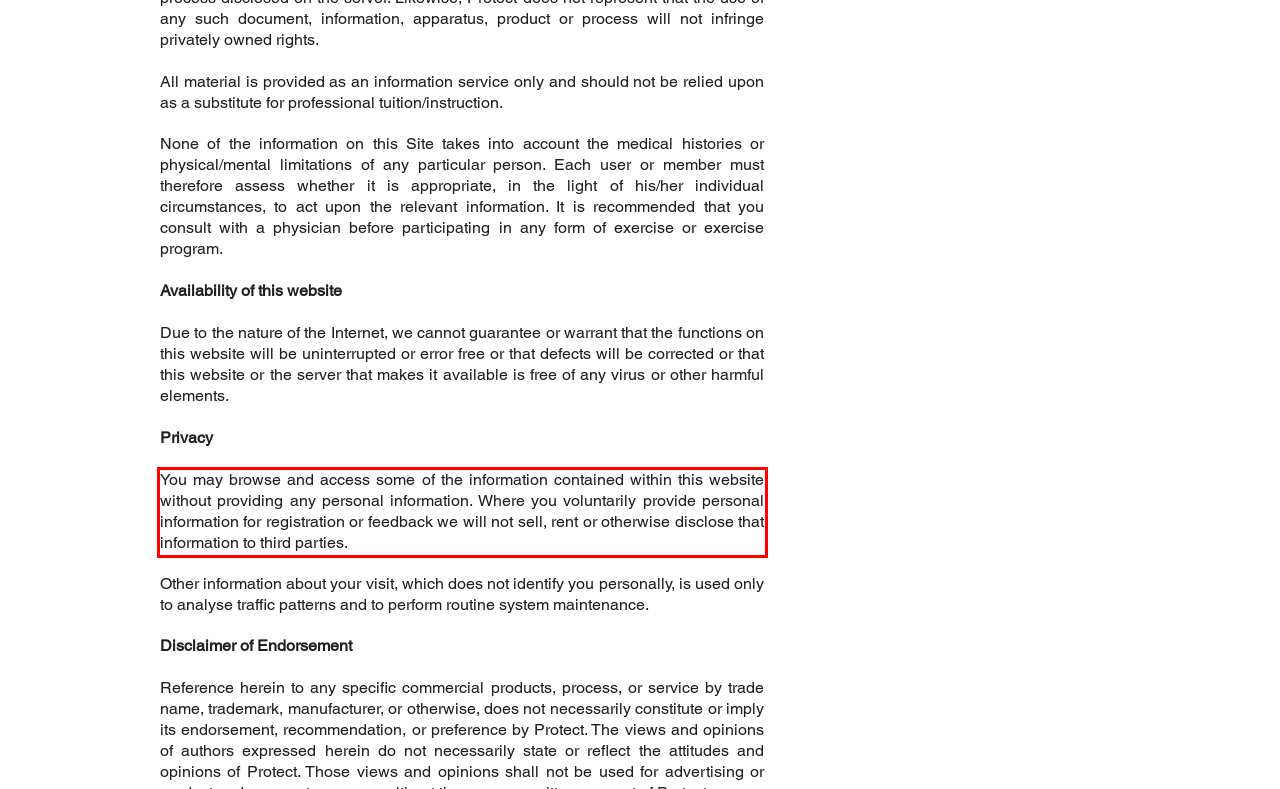Given a screenshot of a webpage containing a red rectangle bounding box, extract and provide the text content found within the red bounding box.

You may browse and access some of the information contained within this website without providing any personal information. Where you voluntarily provide personal information for registration or feedback we will not sell, rent or otherwise disclose that information to third parties.